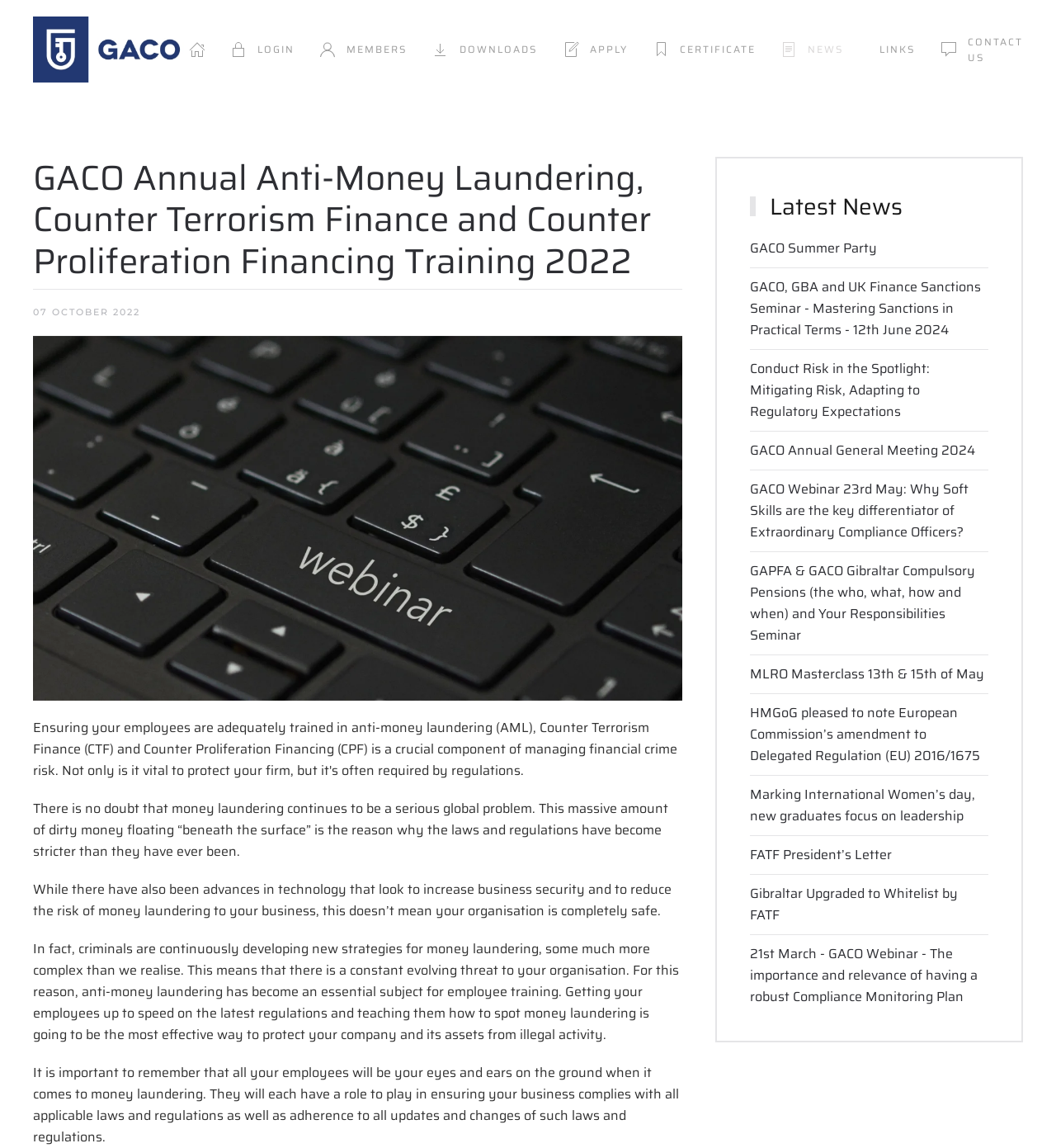Please locate the bounding box coordinates of the element that should be clicked to complete the given instruction: "Contact the GACO team".

[0.891, 0.0, 0.969, 0.086]